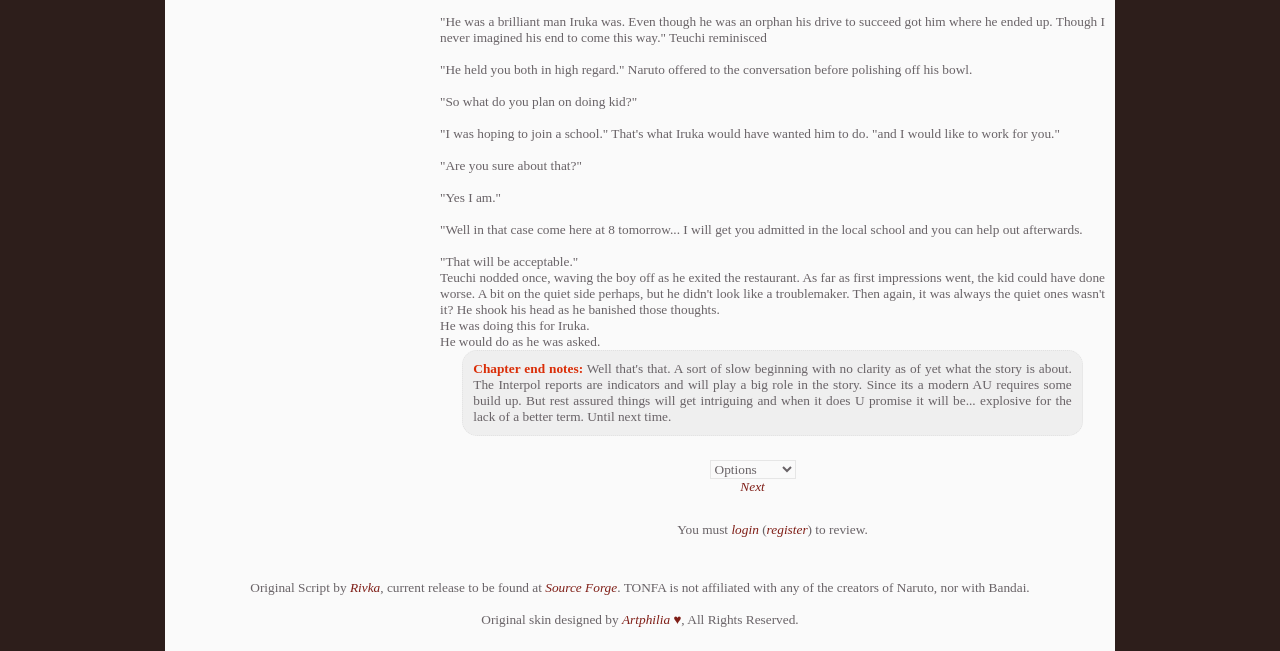What is the purpose of the 'Next' link?
Ensure your answer is thorough and detailed.

The 'Next' link is likely used to navigate to the next chapter of the story, as it is placed at the bottom of the webpage.